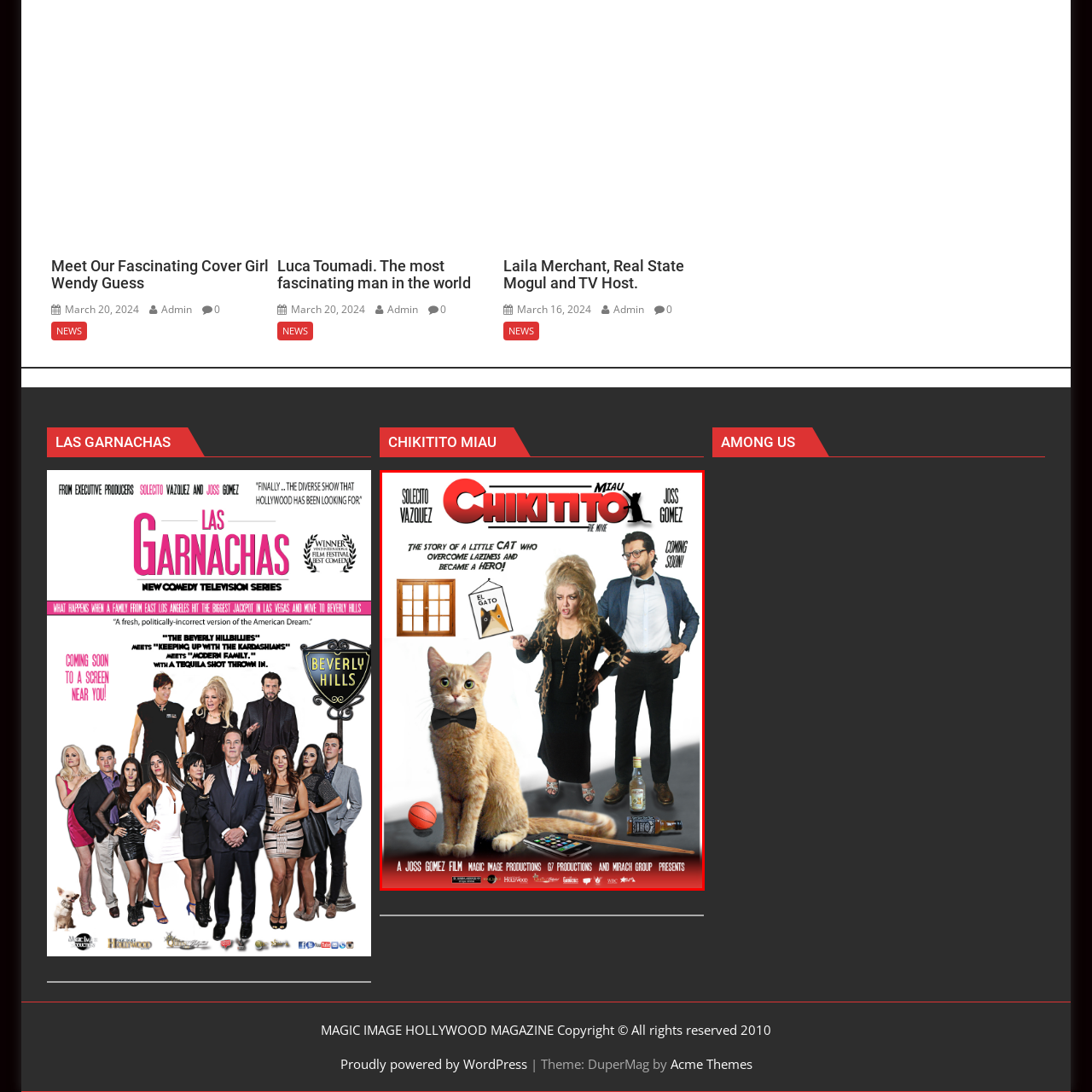Please look at the image within the red bounding box and provide a detailed answer to the following question based on the visual information: What is the actress on the left side of the poster wearing?

The actress on the left side of the poster is styled in striking attire, which is a notable feature of her appearance, and she also has voluminous hair, adding to her glamorous look.